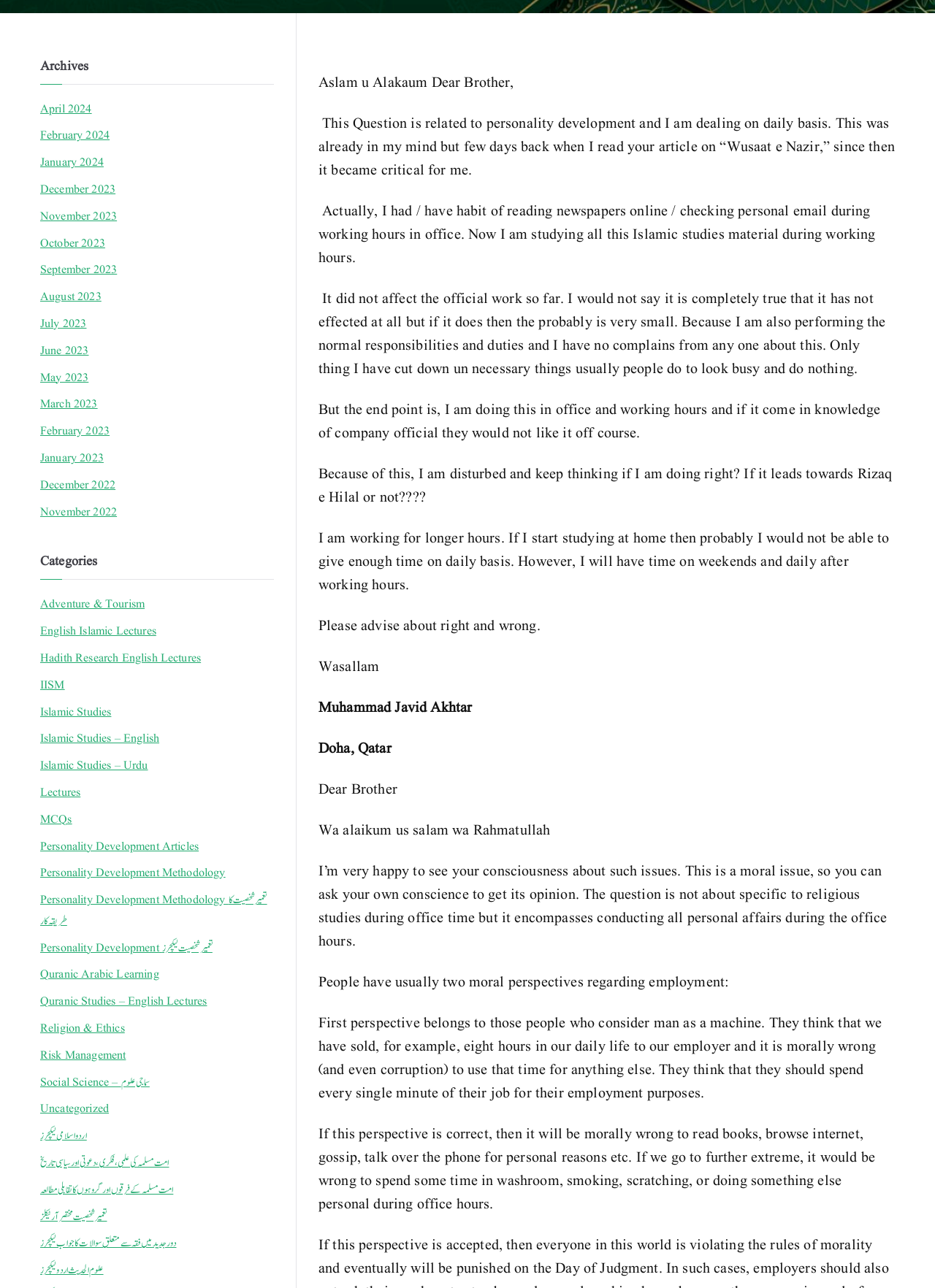From the webpage screenshot, predict the bounding box of the UI element that matches this description: "July 2023".

[0.043, 0.244, 0.093, 0.26]